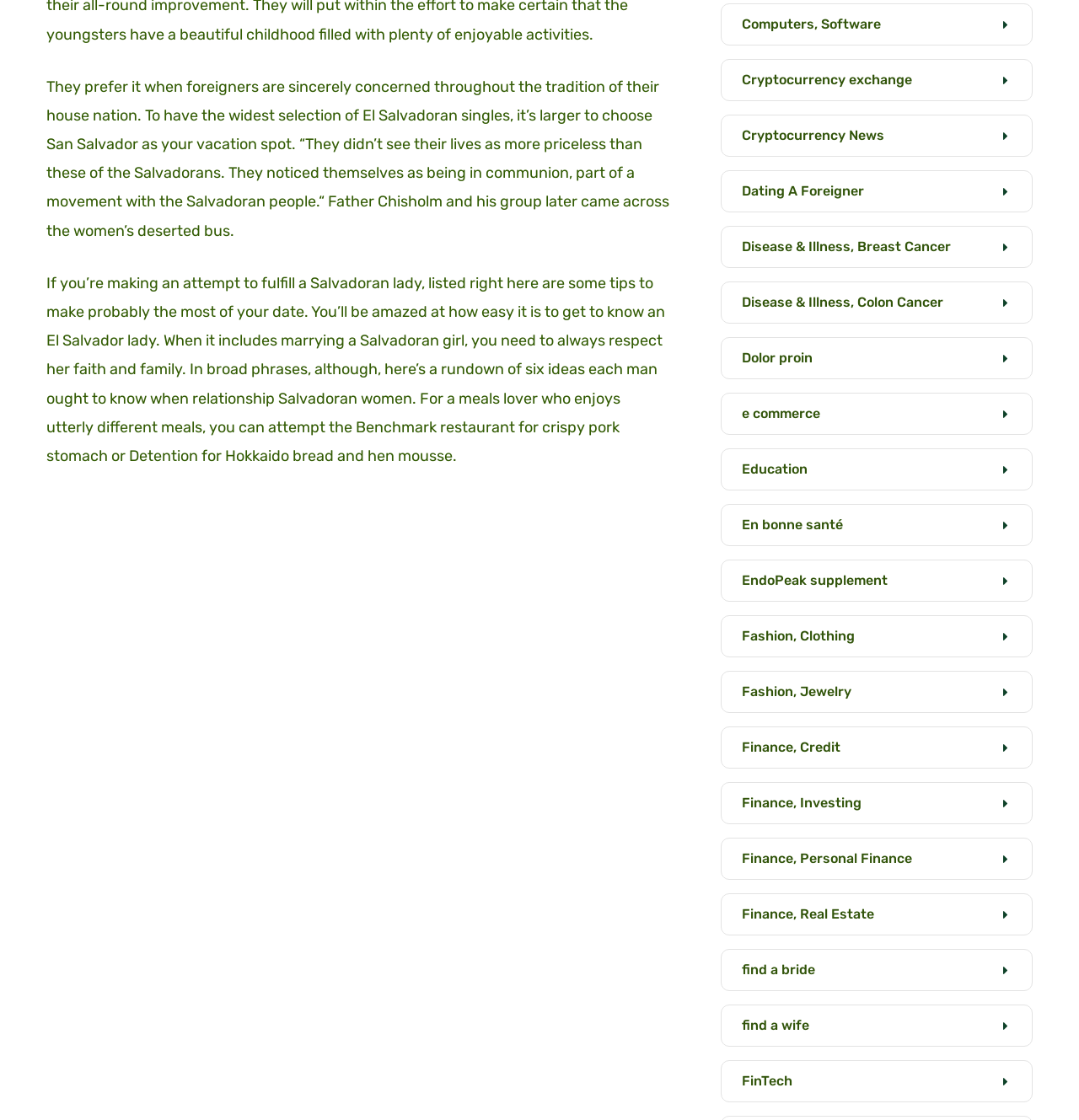Answer the following query with a single word or phrase:
What is the category of the link 'Dating A Foreigner'?

Relationship